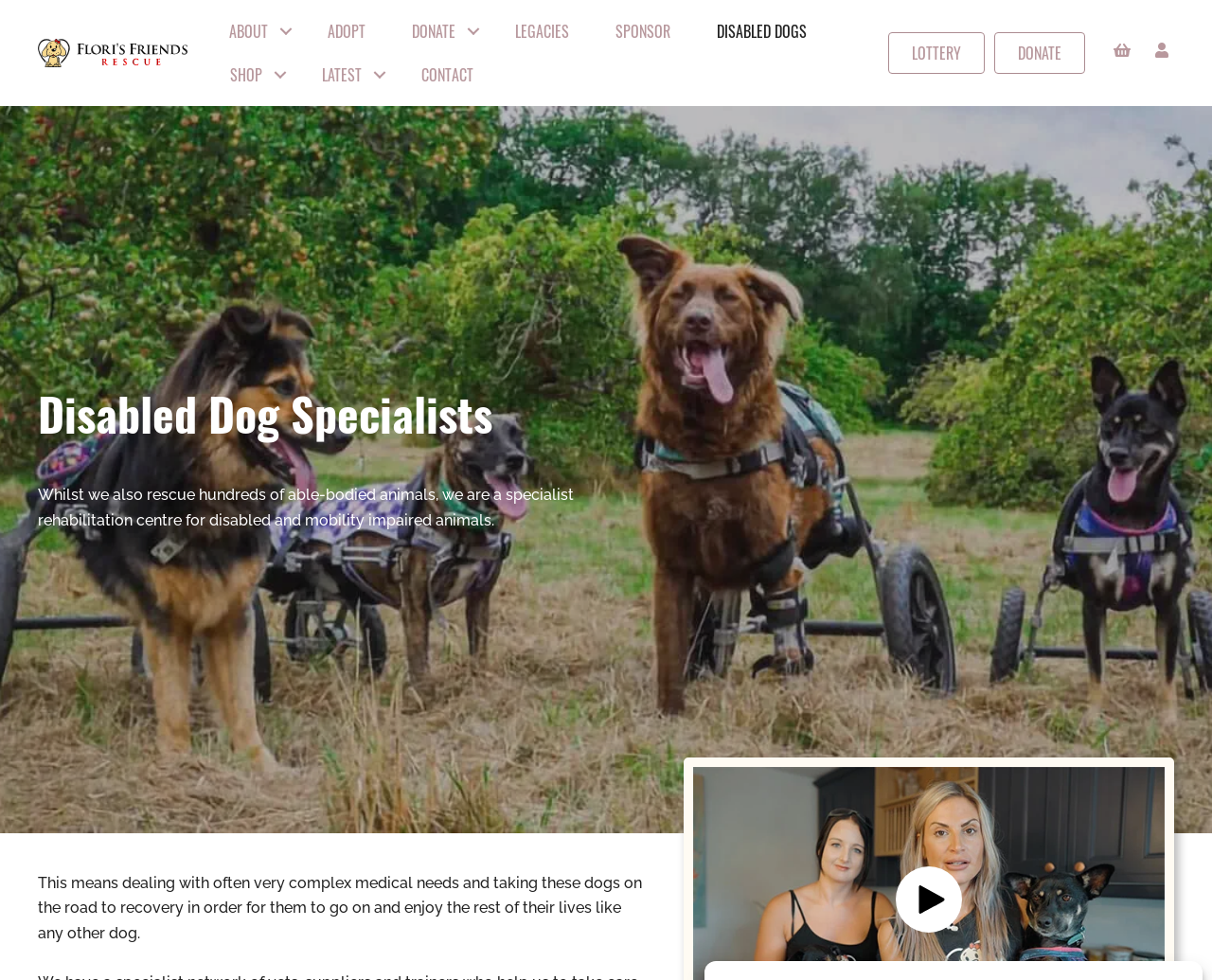Produce an elaborate caption capturing the essence of the webpage.

The webpage is about Disabled Dog Specialists, specifically Flori's Friends Rescue. At the top left, there is a logo of Flori's Friend, which is a horizontal image. To the right of the logo, there is a navigation menu with several links, including "ABOUT", "ADOPT", "DONATE", "LEGACIES", "SPONSOR", "DISABLED DOGS", and "SHOP". Below the navigation menu, there is a section with a heading "Disabled Dog Specialists" that describes the organization's mission. The text explains that they rescue hundreds of able-bodied animals, but specialize in rehabilitating disabled and mobility-impaired animals, which often have complex medical needs.

Below the heading, there is a paragraph of text that elaborates on the organization's work, describing how they help dogs recover from their medical issues so they can enjoy their lives like other dogs. To the right of this text, there is a button to play a video. At the top right, there is a group of links, including "LOTTERY" and "DONATE". Overall, the webpage has a clear structure, with a prominent logo, navigation menu, and descriptive text about the organization's mission and work.